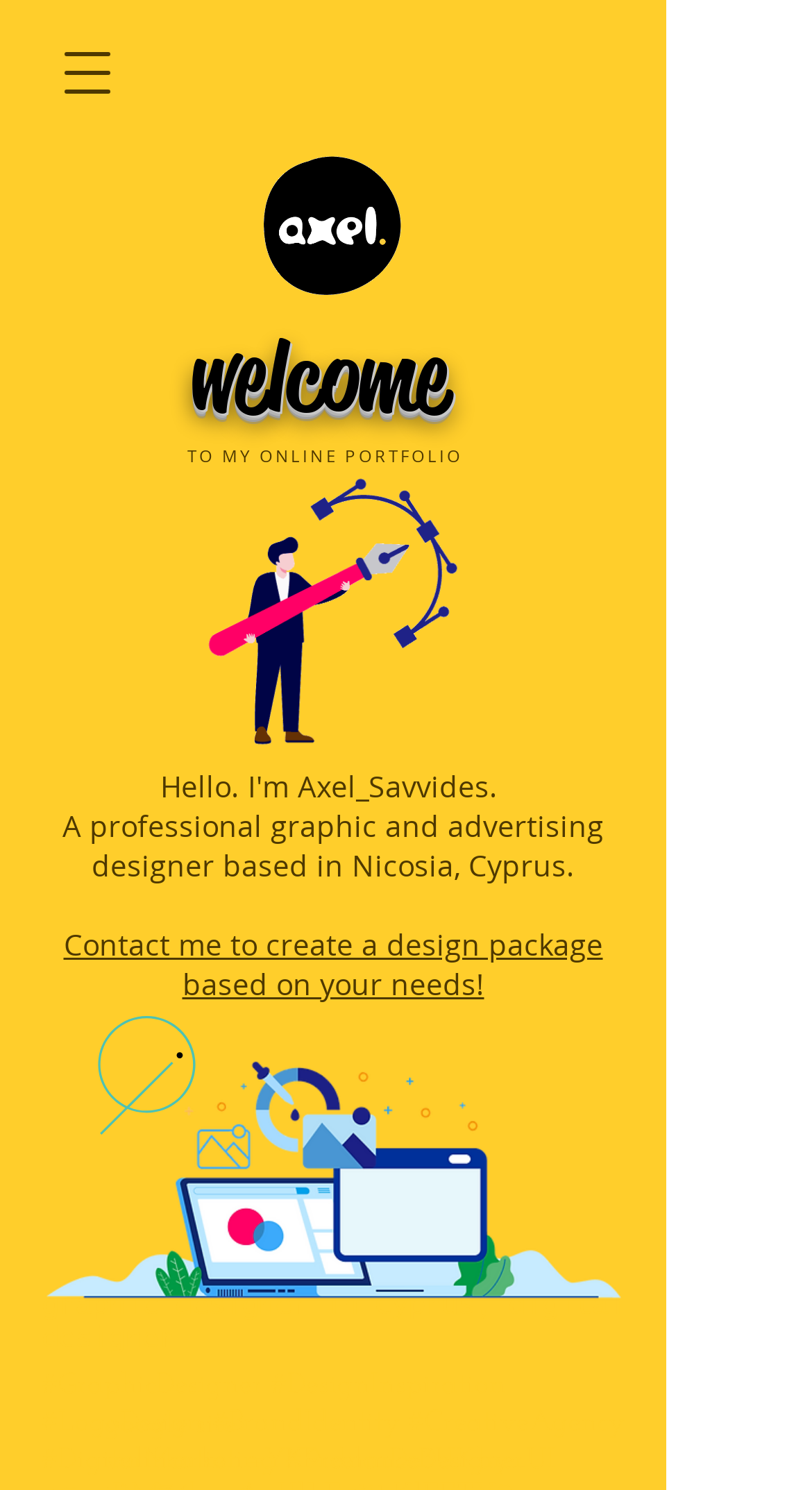Identify the first-level heading on the webpage and generate its text content.

graphic designer in Cyprus, digital designer